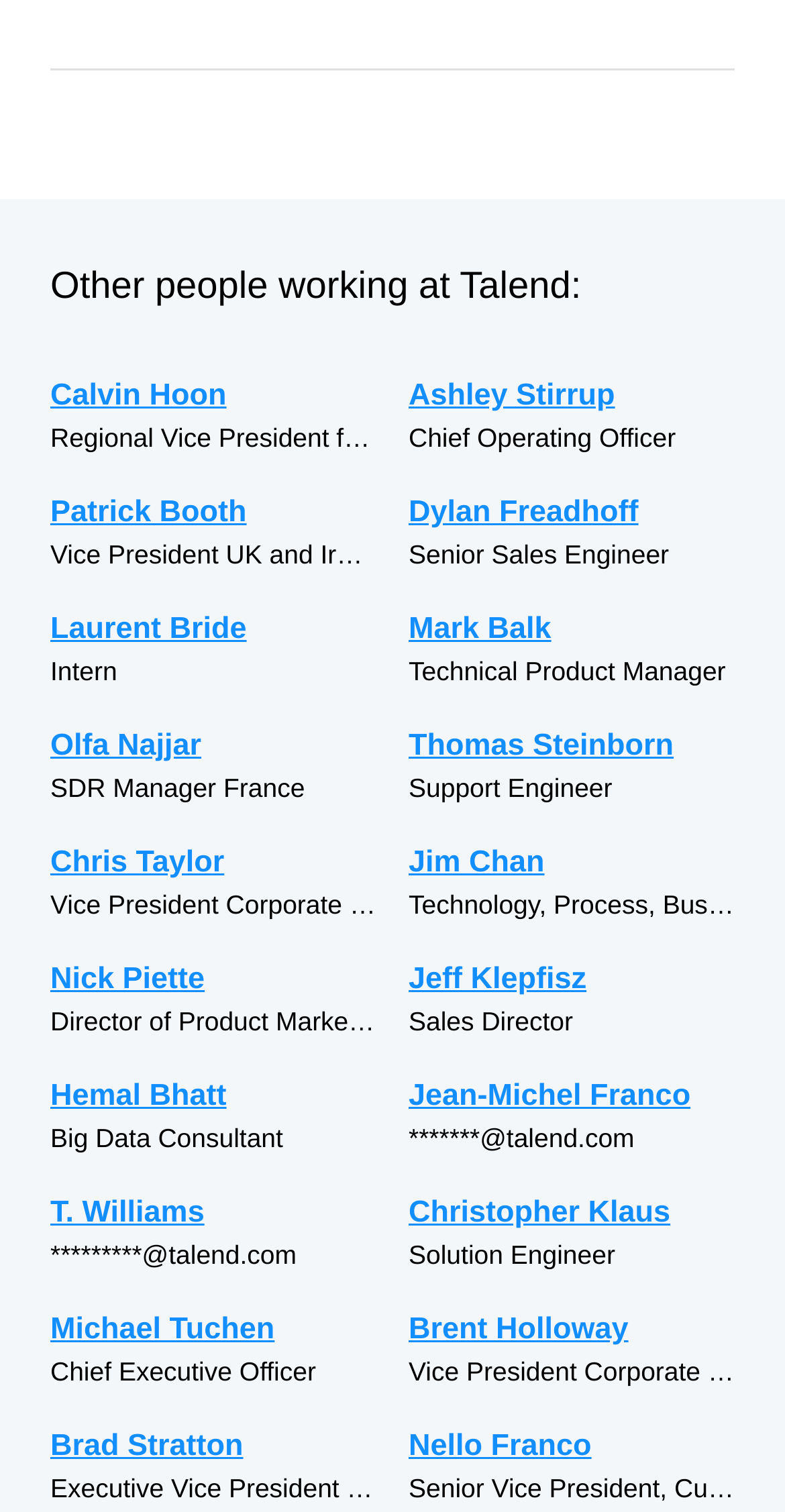How many people have a job title containing 'Vice President'? Examine the screenshot and reply using just one word or a brief phrase.

4